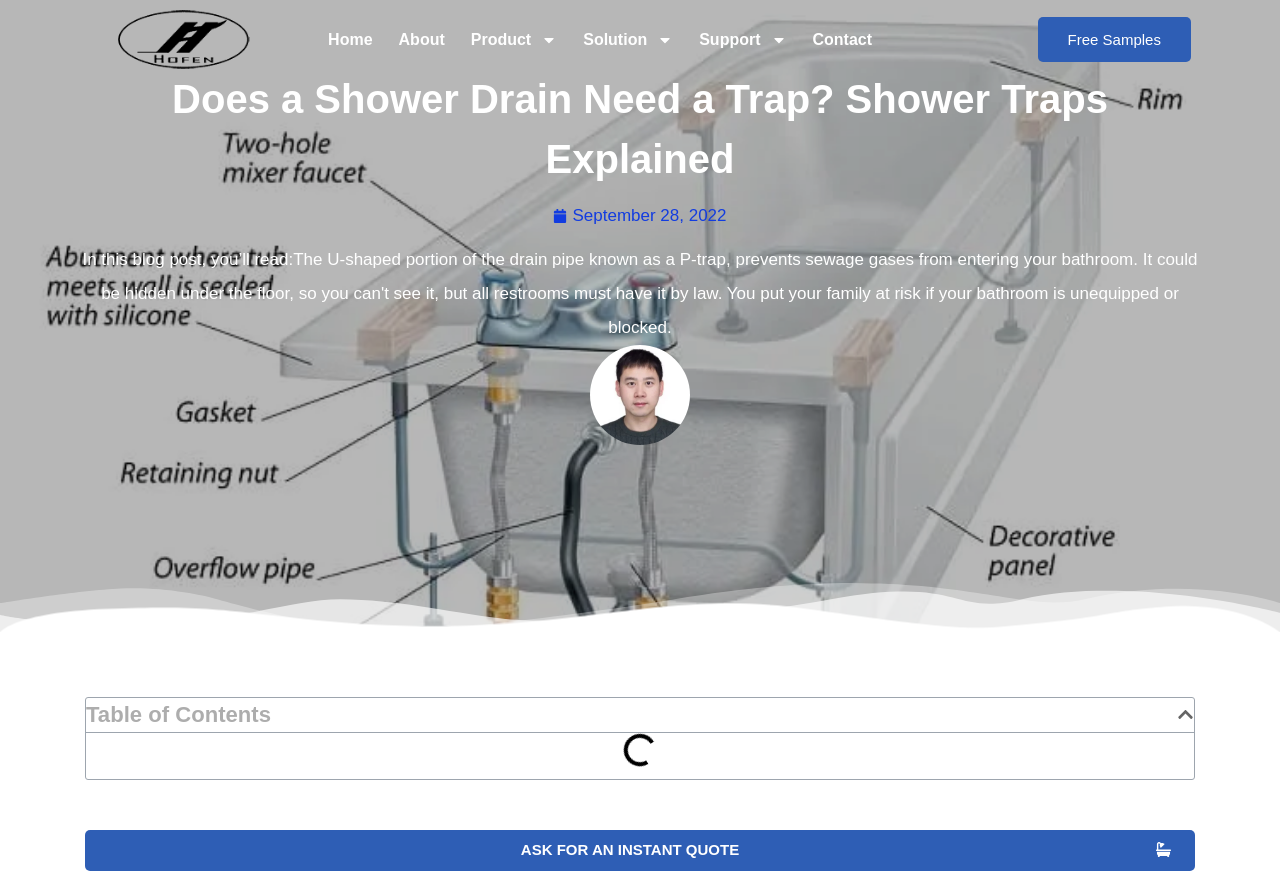Predict the bounding box of the UI element based on this description: "Contact".

[0.629, 0.033, 0.688, 0.056]